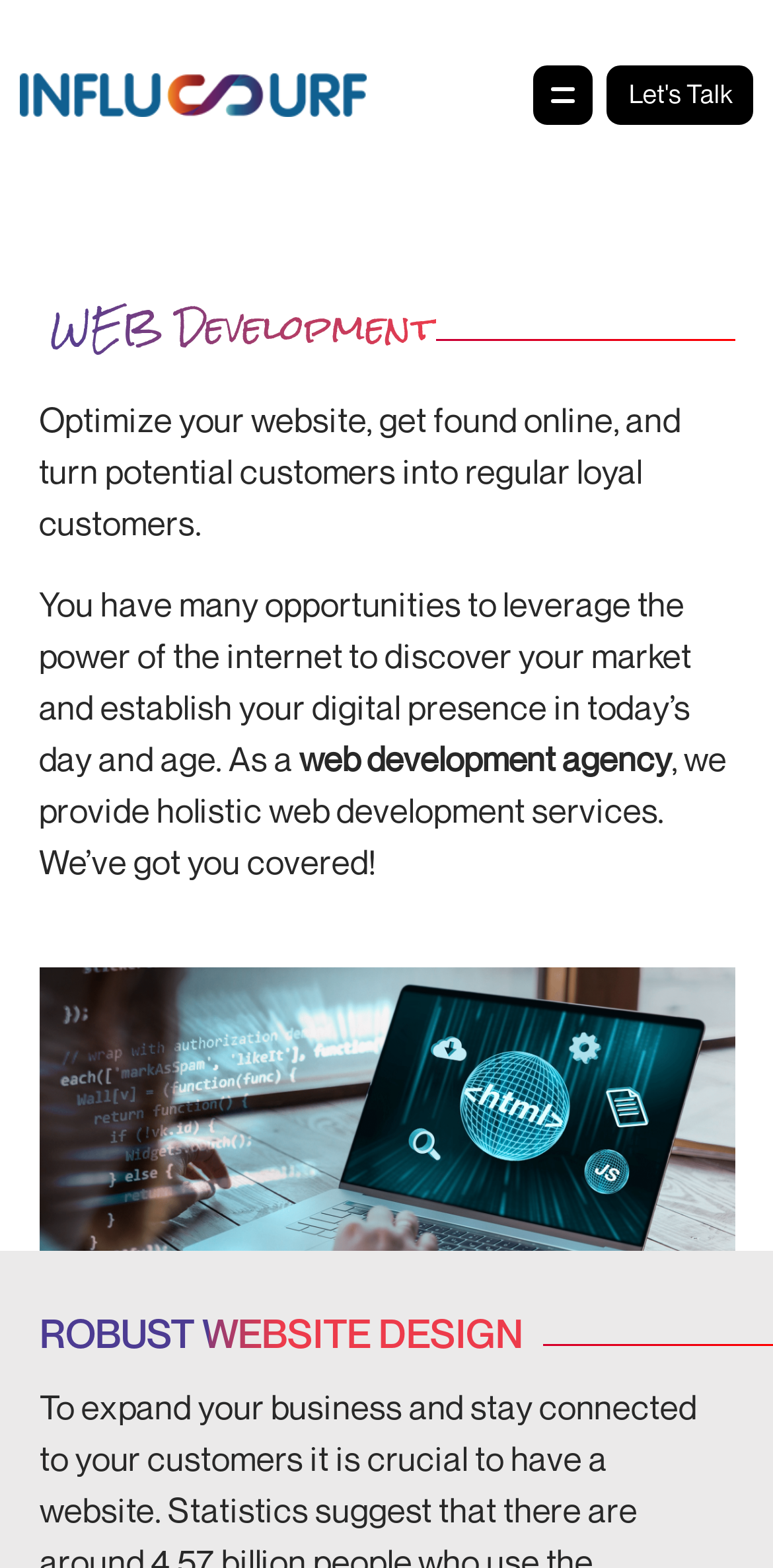Locate the bounding box coordinates of the element I should click to achieve the following instruction: "Click on the 'Let's Talk' button".

[0.785, 0.041, 0.975, 0.079]